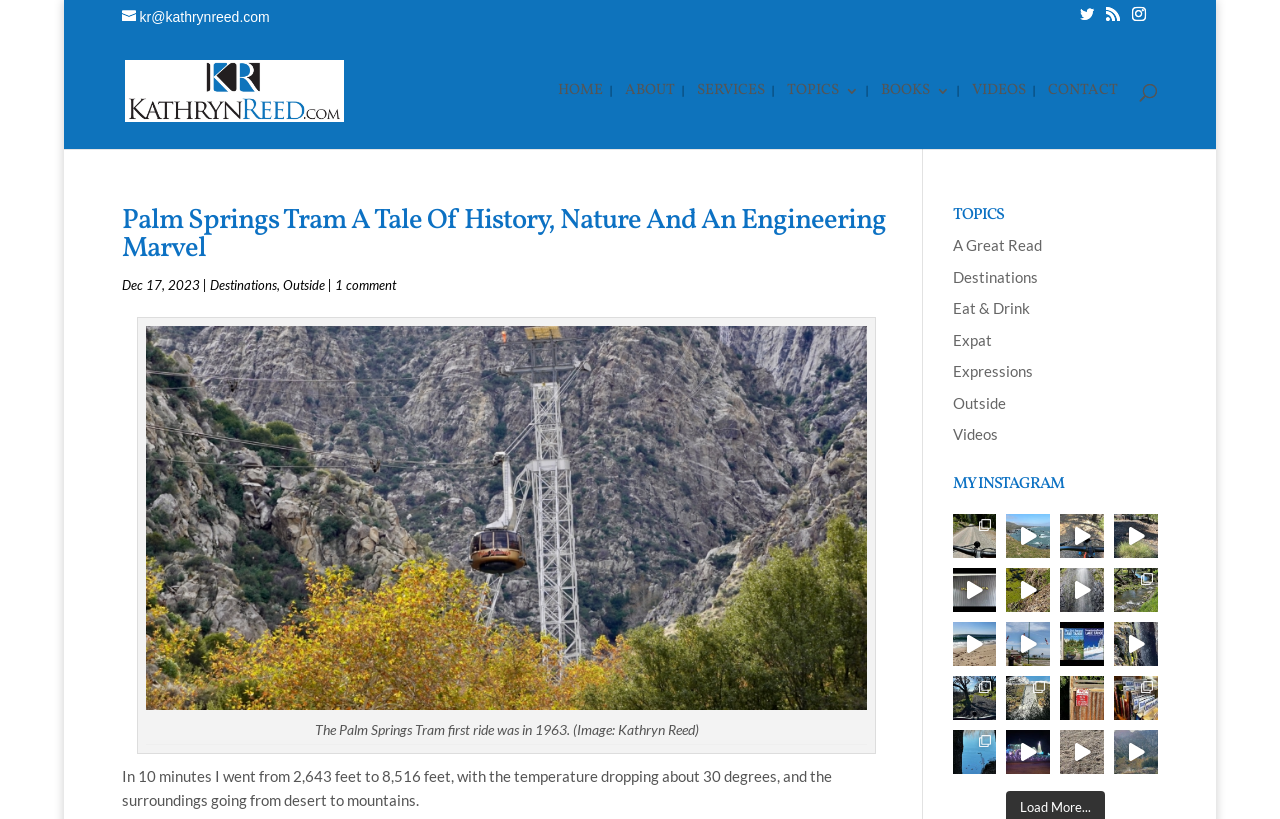Find the bounding box coordinates of the clickable area that will achieve the following instruction: "Search for something".

[0.095, 0.04, 0.905, 0.042]